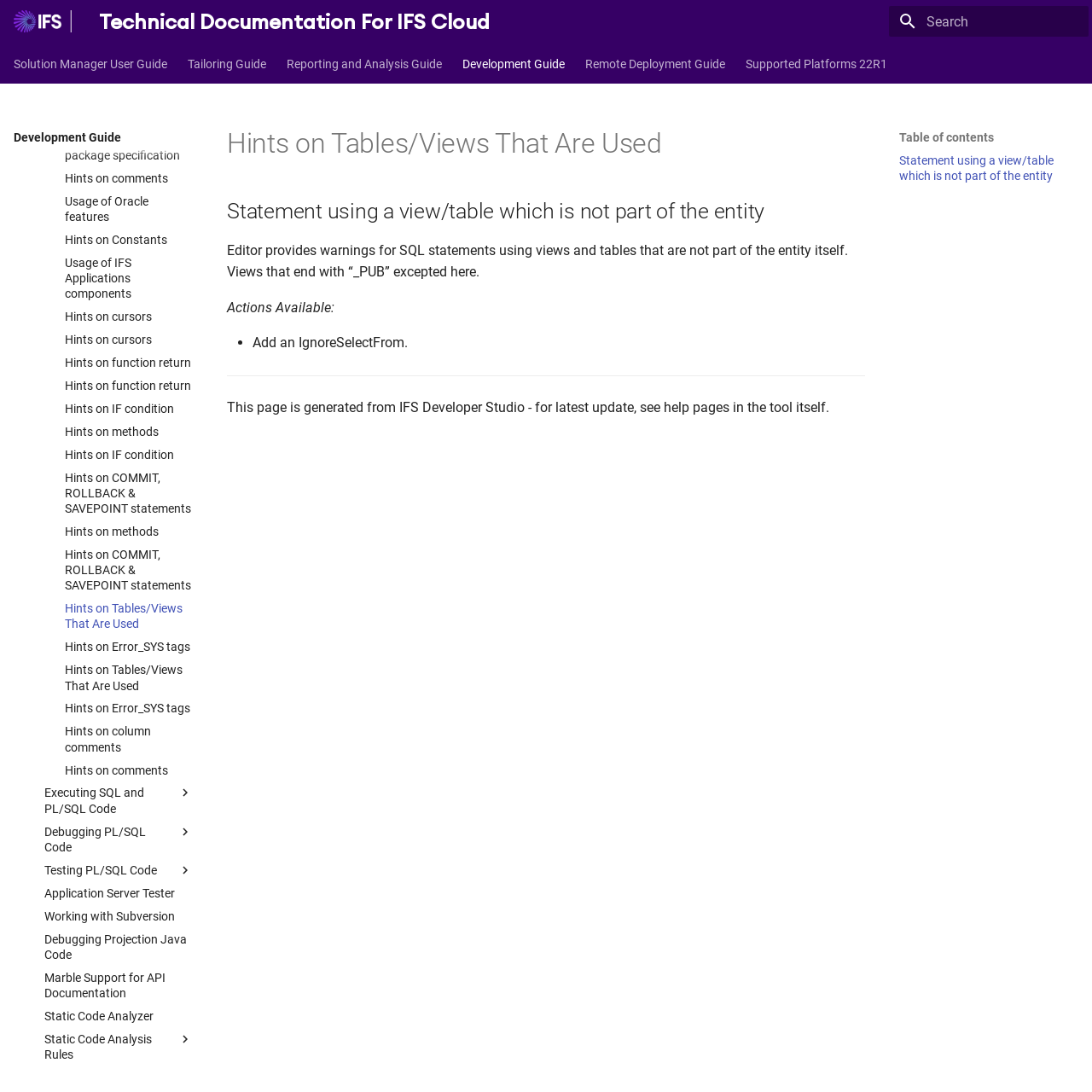What is the purpose of the search bar?
Using the image as a reference, give a one-word or short phrase answer.

To search